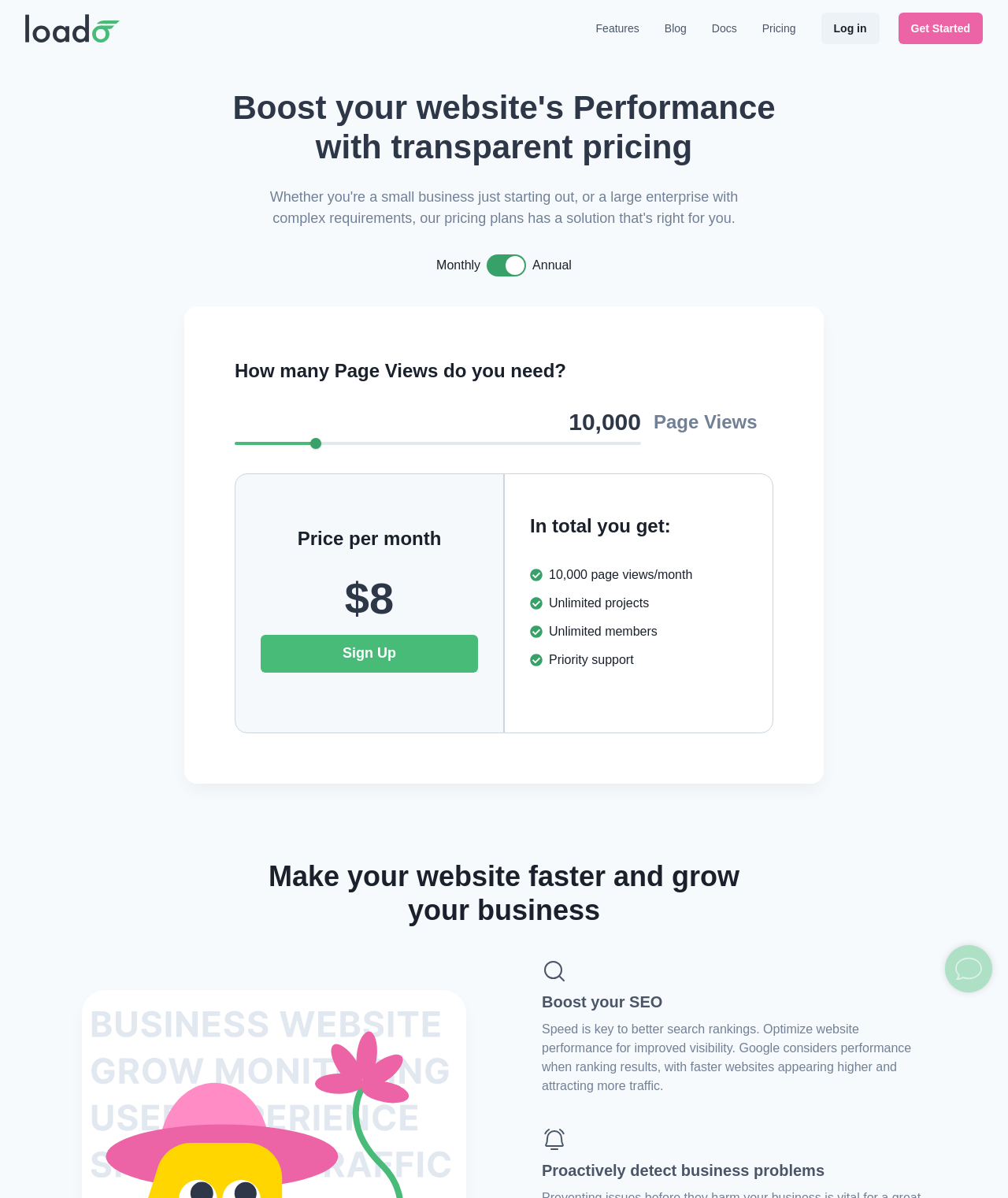Calculate the bounding box coordinates for the UI element based on the following description: "Pricing". Ensure the coordinates are four float numbers between 0 and 1, i.e., [left, top, right, bottom].

[0.75, 0.018, 0.796, 0.029]